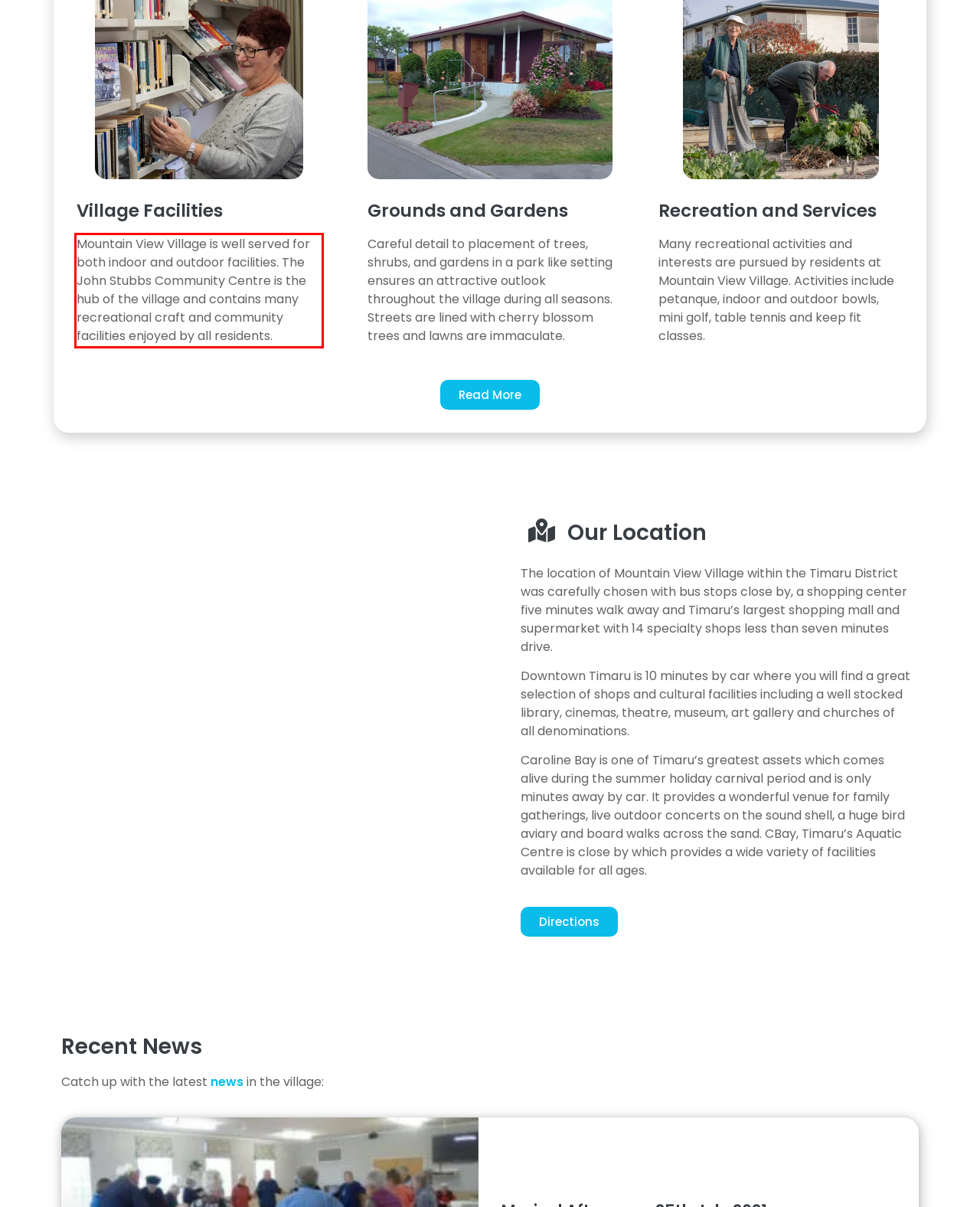Please examine the webpage screenshot containing a red bounding box and use OCR to recognize and output the text inside the red bounding box.

Mountain View Village is well served for both indoor and outdoor facilities. The John Stubbs Community Centre is the hub of the village and contains many recreational craft and community facilities enjoyed by all residents.